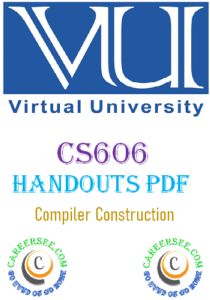Provide a thorough description of what you see in the image.

The image prominently features the logo of Virtual University (VU) at the top, establishing the educational context. Below the logo, the title "CS606 HANDOUTS PDF" is displayed in a vibrant font, emphasizing its focus on course materials specifically for Compiler Construction. The use of different colors—purple for "CS606" and blue for "HANDOUTS PDF"—draws attention and highlights the significance of these resources for students. At the bottom of the image, there are two circular logos from a website, "careerssee.com," hinting at a potential resource or partnership for students. This combination of educational branding and clear subject matter makes it evident that the handouts are designed to aid students in mastering the CS606 course material.